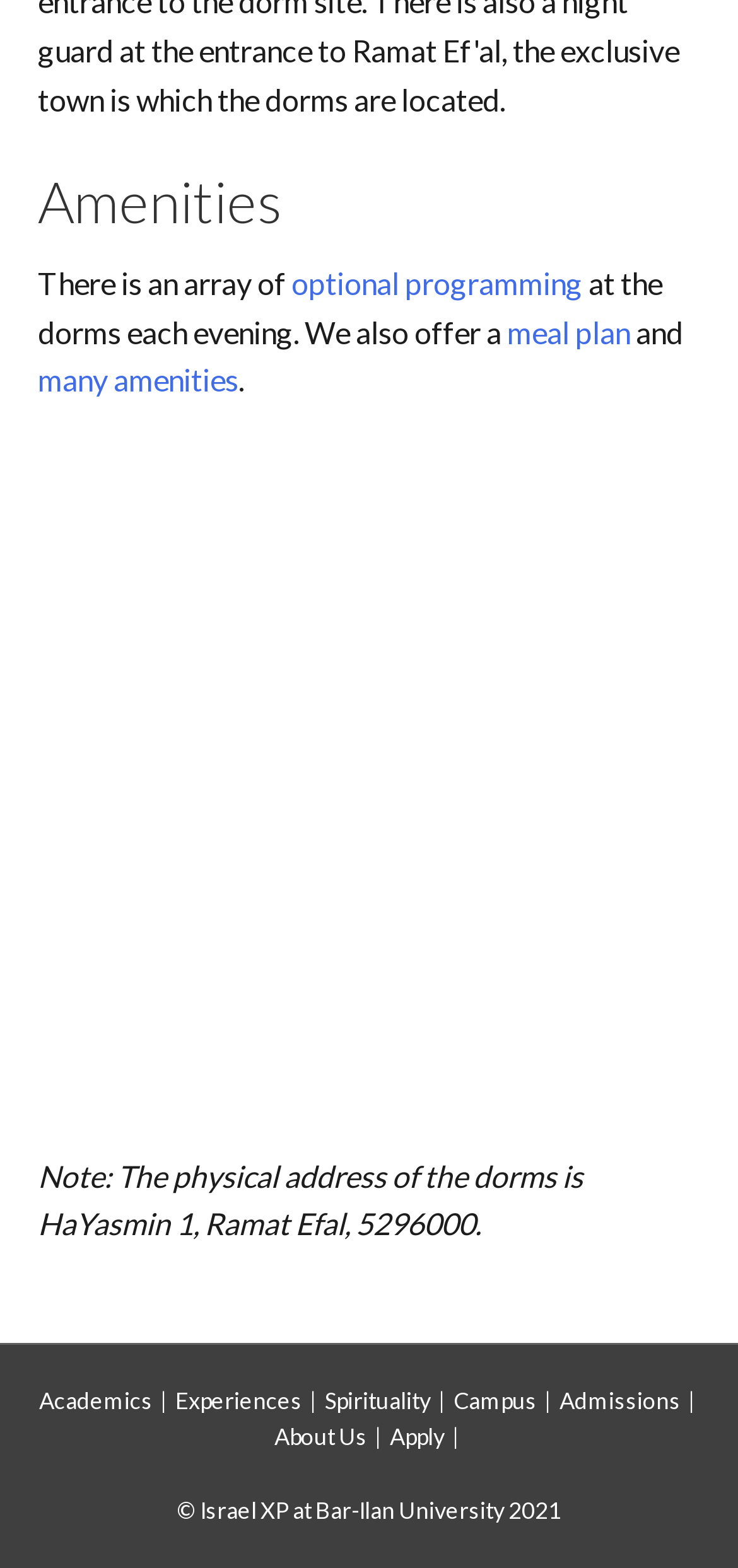Determine the bounding box coordinates of the UI element that matches the following description: "many amenities". The coordinates should be four float numbers between 0 and 1 in the format [left, top, right, bottom].

[0.051, 0.231, 0.323, 0.254]